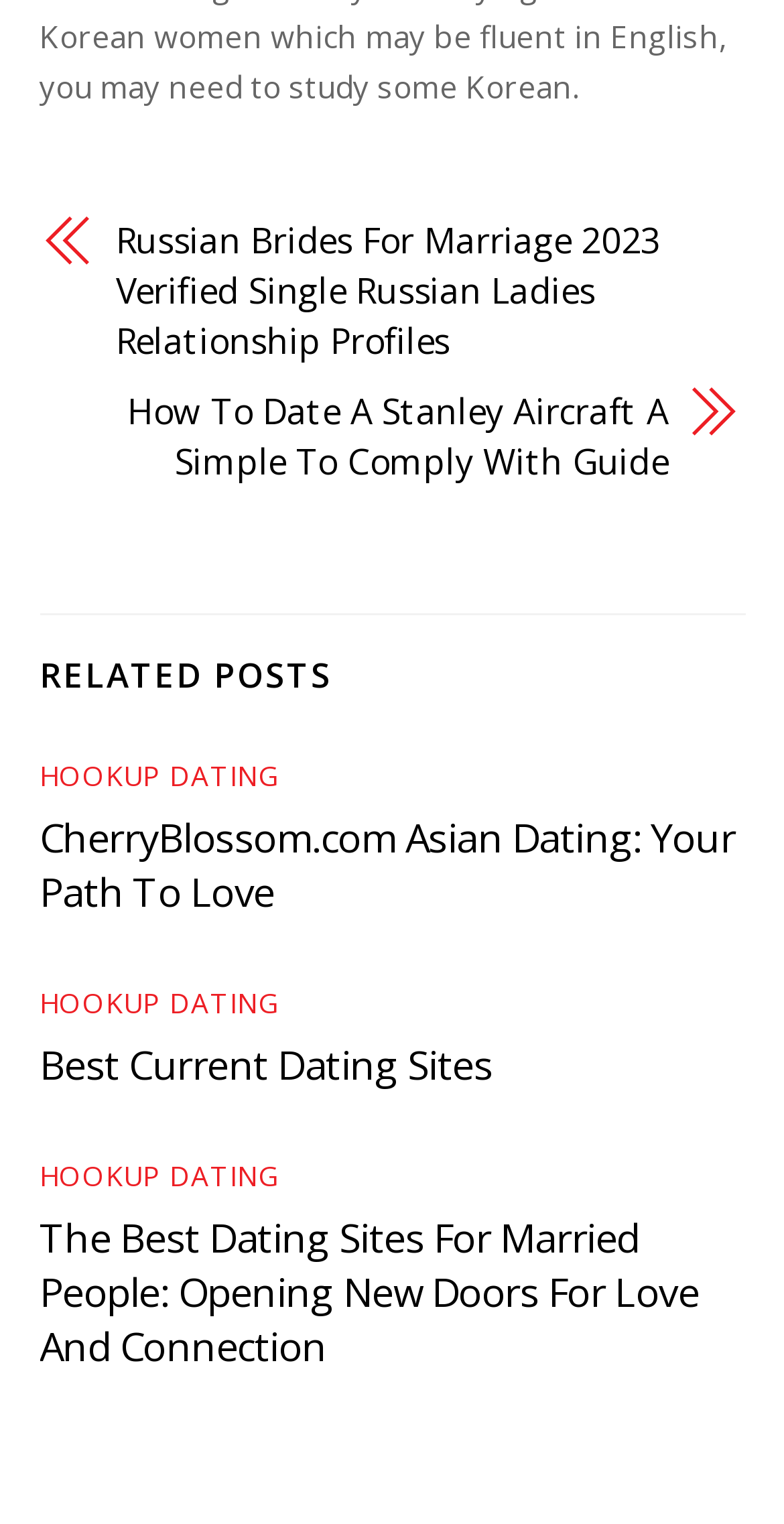Identify the bounding box coordinates for the UI element described as: "alt="Yoga Ayurveda Reflexology"". The coordinates should be provided as four floats between 0 and 1: [left, top, right, bottom].

None